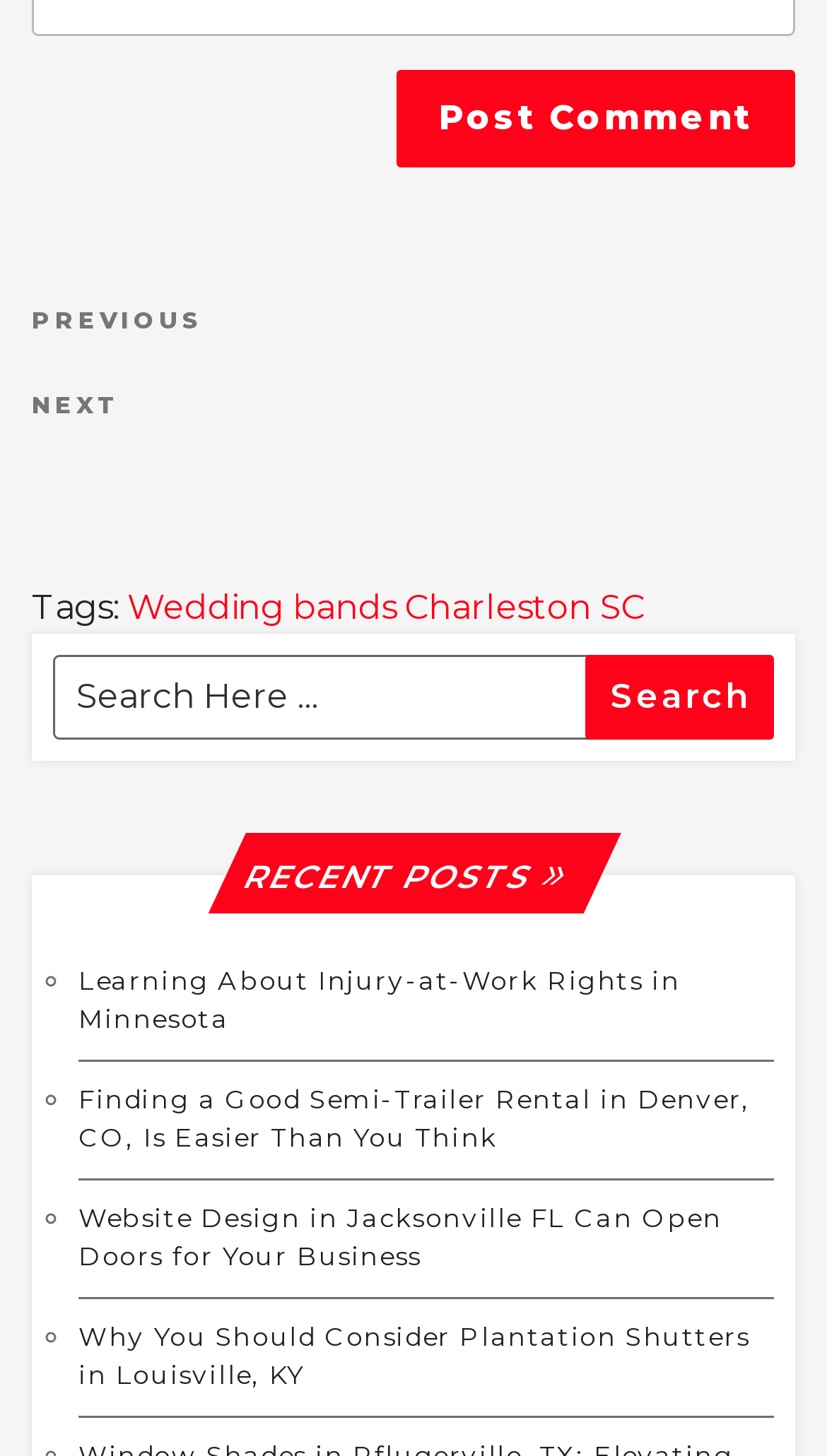From the details in the image, provide a thorough response to the question: How many navigation links are available?

The webpage has two navigation links, 'Previous Post' and 'Next Post', which are located near the top of the webpage and are likely used to navigate through a series of posts or articles.